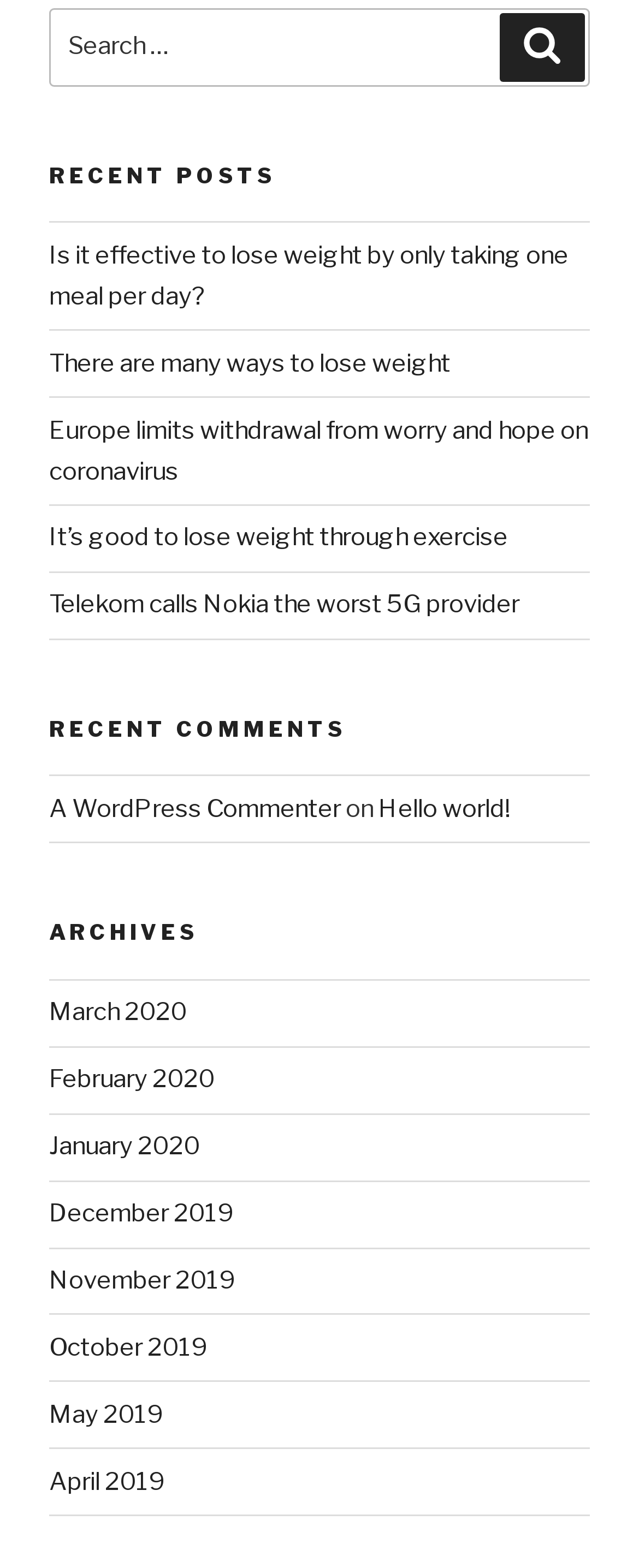Please specify the coordinates of the bounding box for the element that should be clicked to carry out this instruction: "Click on the link to read about Telekom and Nokia". The coordinates must be four float numbers between 0 and 1, formatted as [left, top, right, bottom].

[0.077, 0.376, 0.813, 0.395]